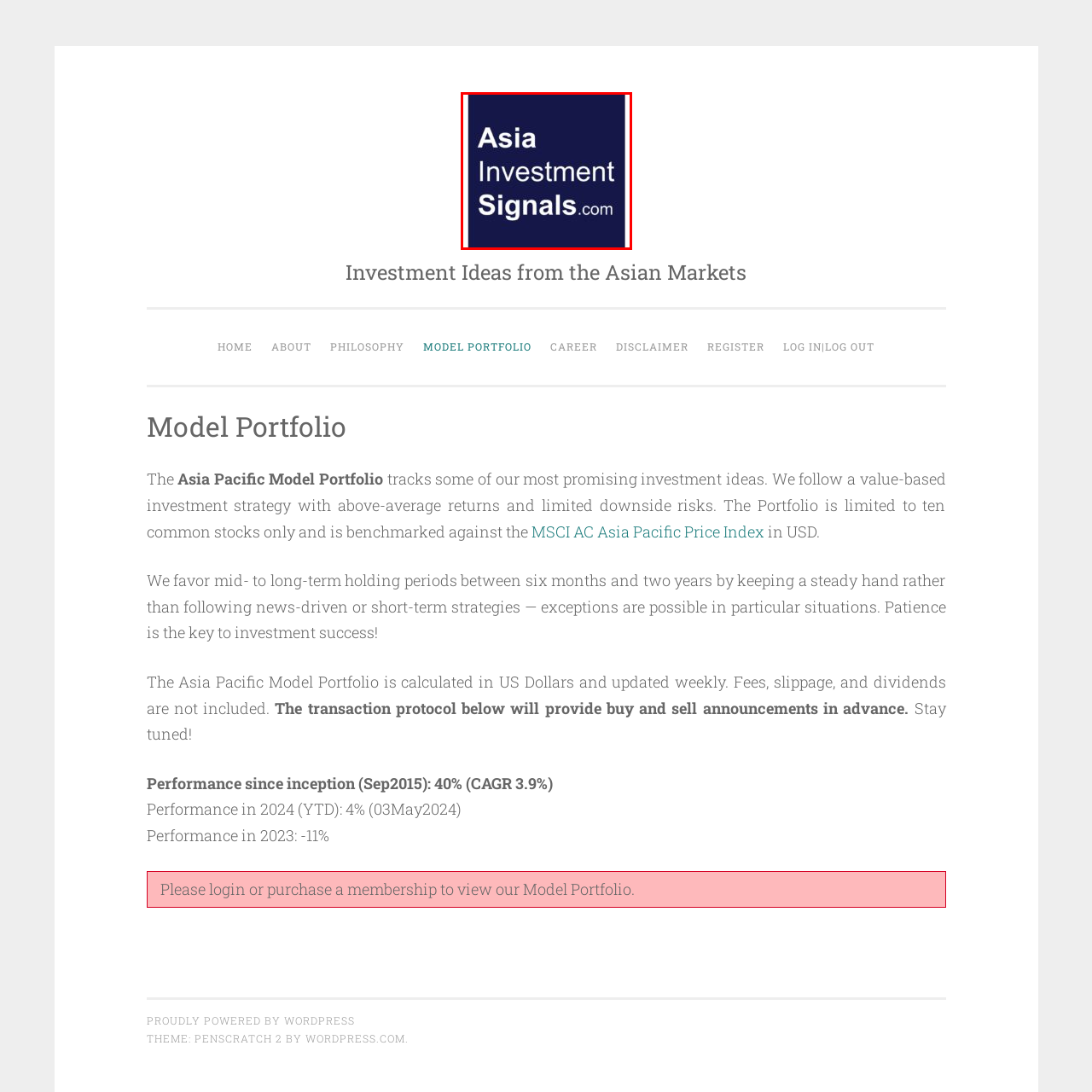View the part of the image marked by the red boundary and provide a one-word or short phrase answer to this question: 
What region does the company focus on?

Asia Pacific